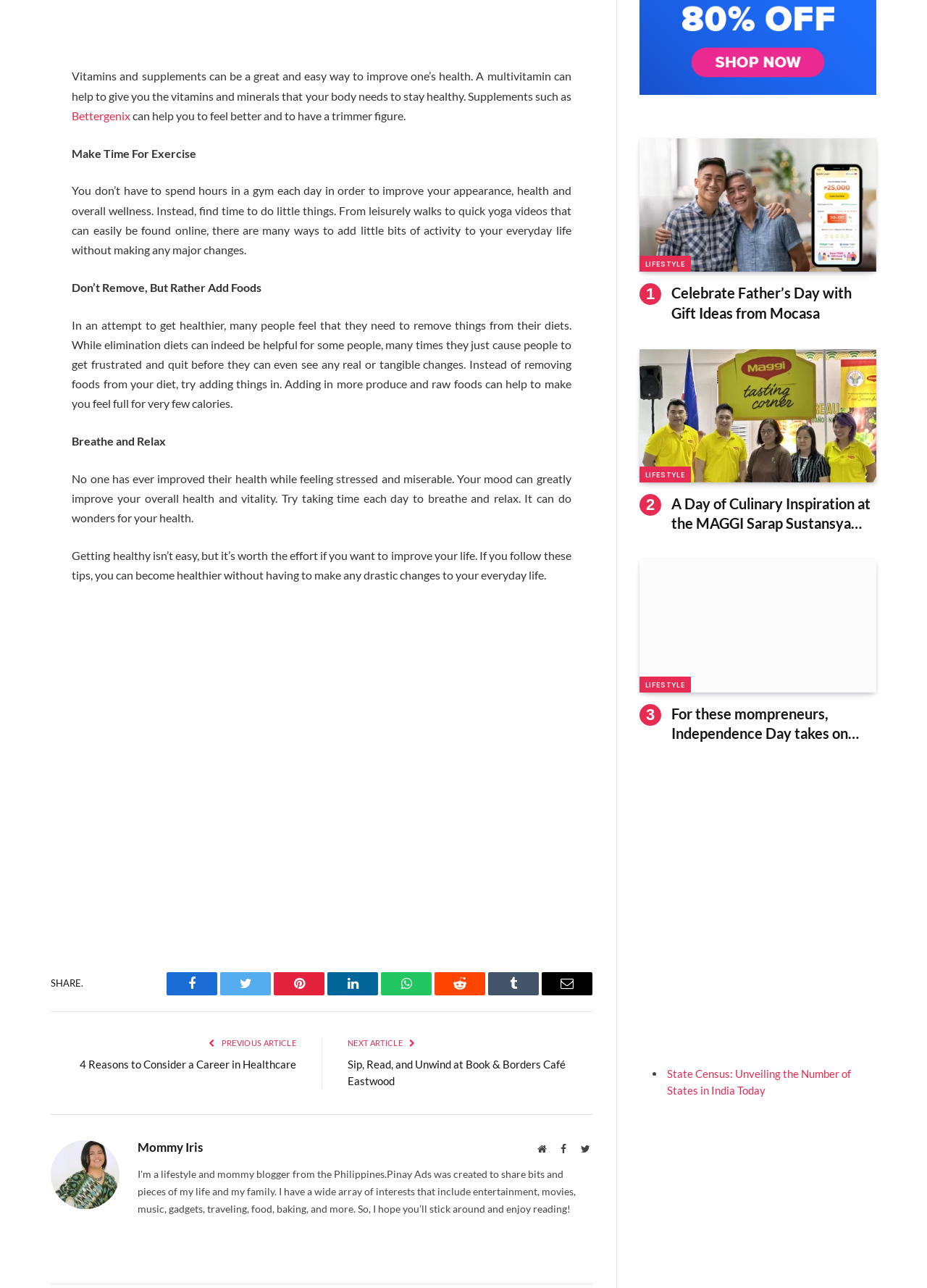Find the bounding box coordinates of the clickable element required to execute the following instruction: "Celebrate Father’s Day with Gift Ideas from Mocasa". Provide the coordinates as four float numbers between 0 and 1, i.e., [left, top, right, bottom].

[0.69, 0.108, 0.945, 0.211]